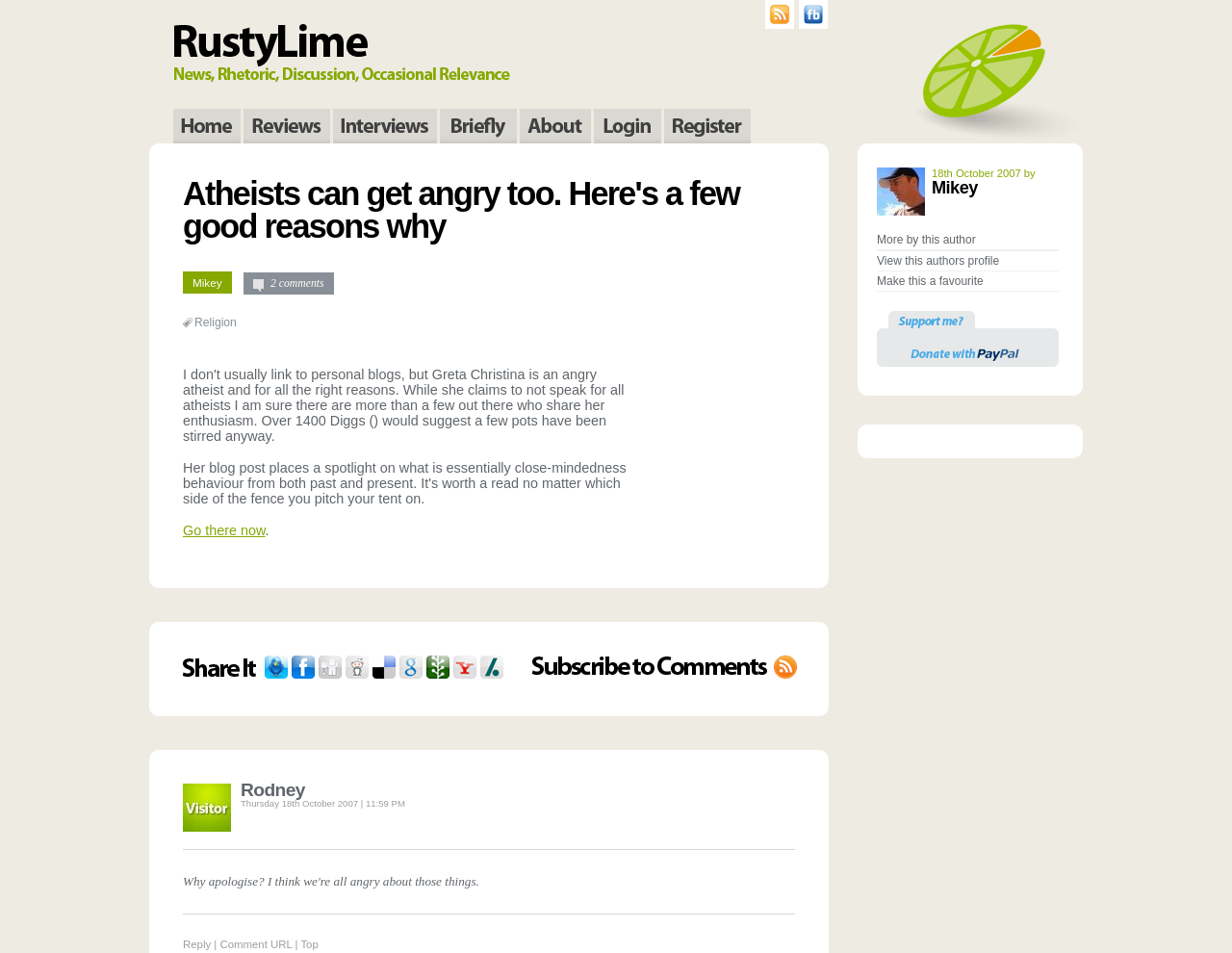What is the date of this article?
Based on the image, respond with a single word or phrase.

Thursday 18th October 2007